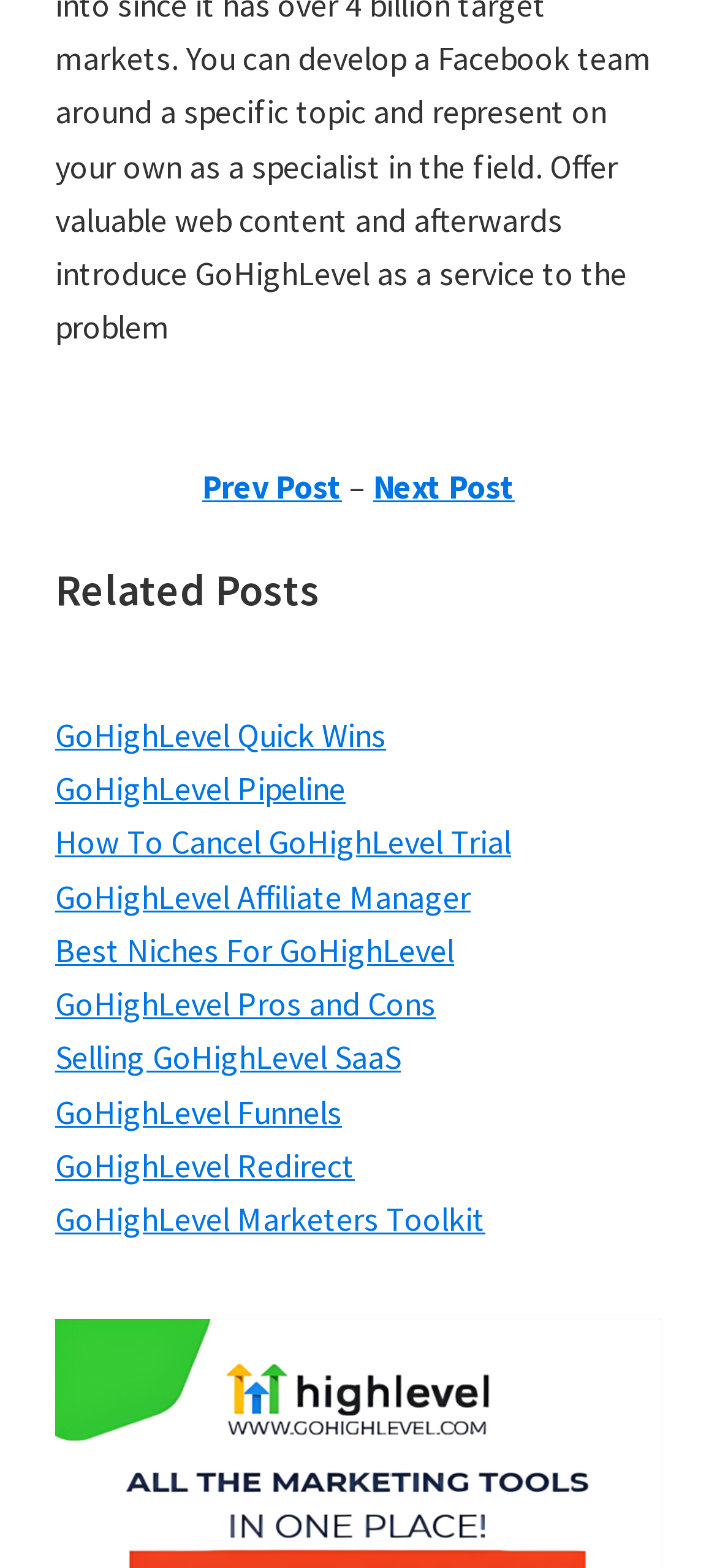Please find the bounding box coordinates of the element's region to be clicked to carry out this instruction: "explore GoHighLevel Funnels".

[0.077, 0.695, 0.477, 0.722]